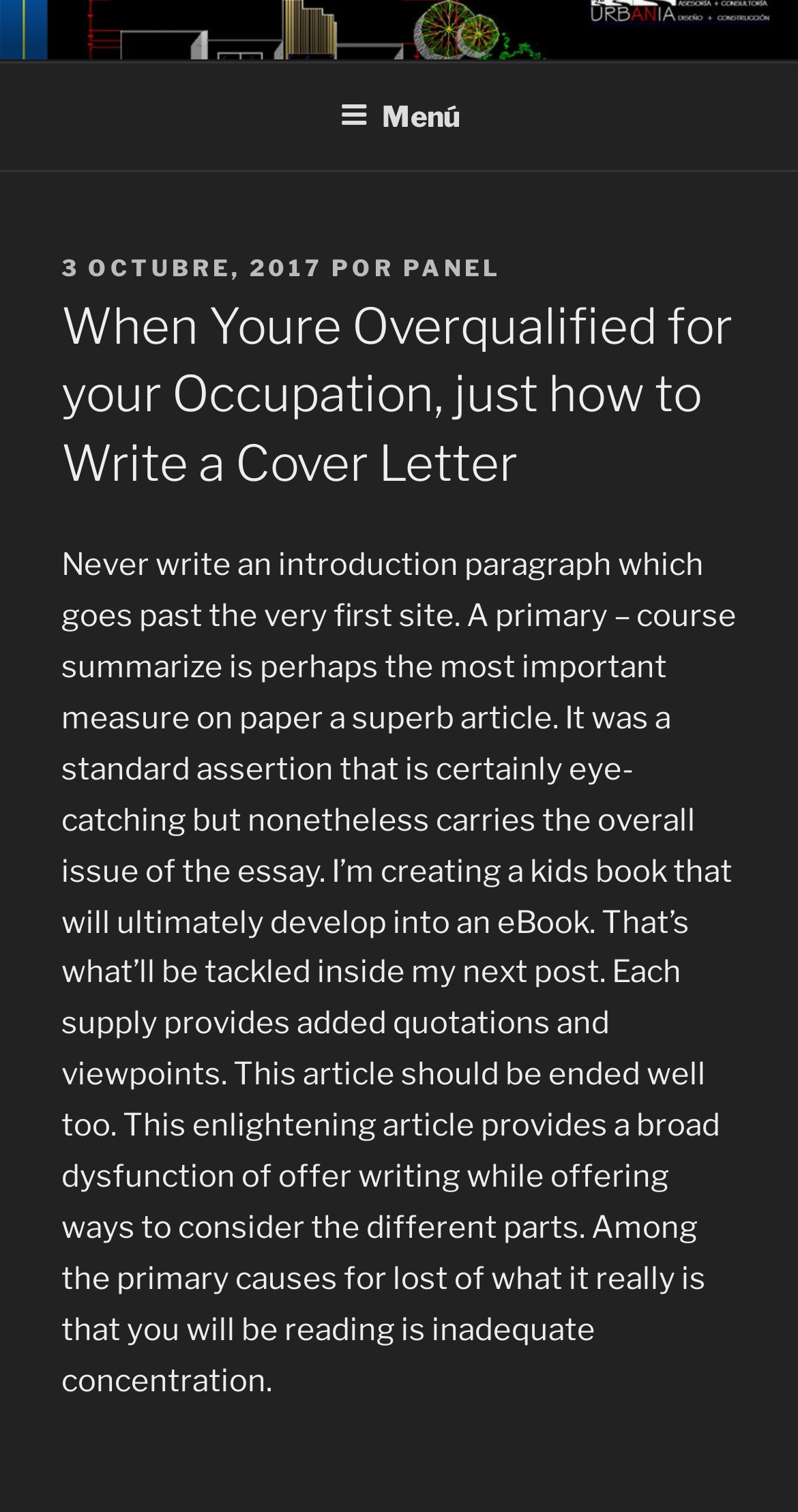Carefully examine the image and provide an in-depth answer to the question: What is the date of publication?

I found the date of publication by looking at the header section of the webpage, where it says 'PUBLICADO EN' followed by the date '3 OCTUBRE, 2017'.